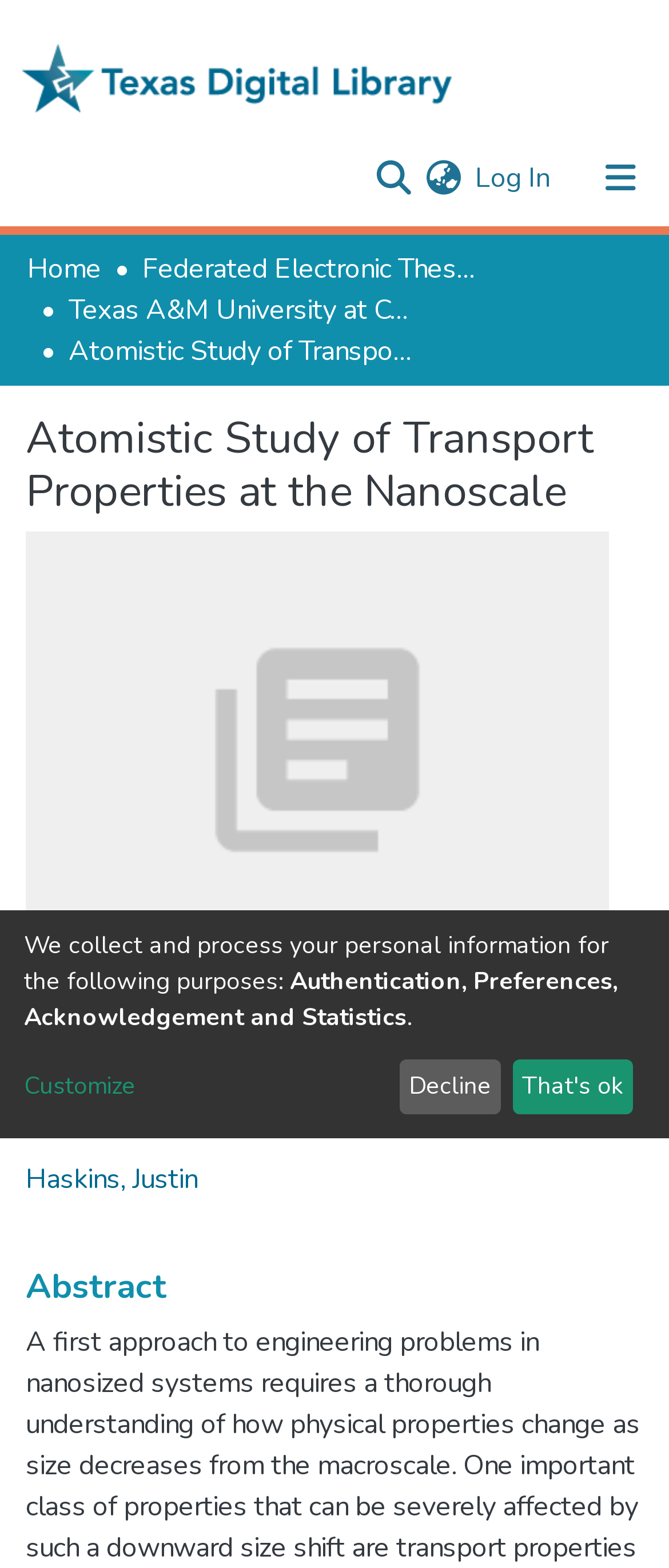Please find the main title text of this webpage.

Atomistic Study of Transport Properties at the Nanoscale